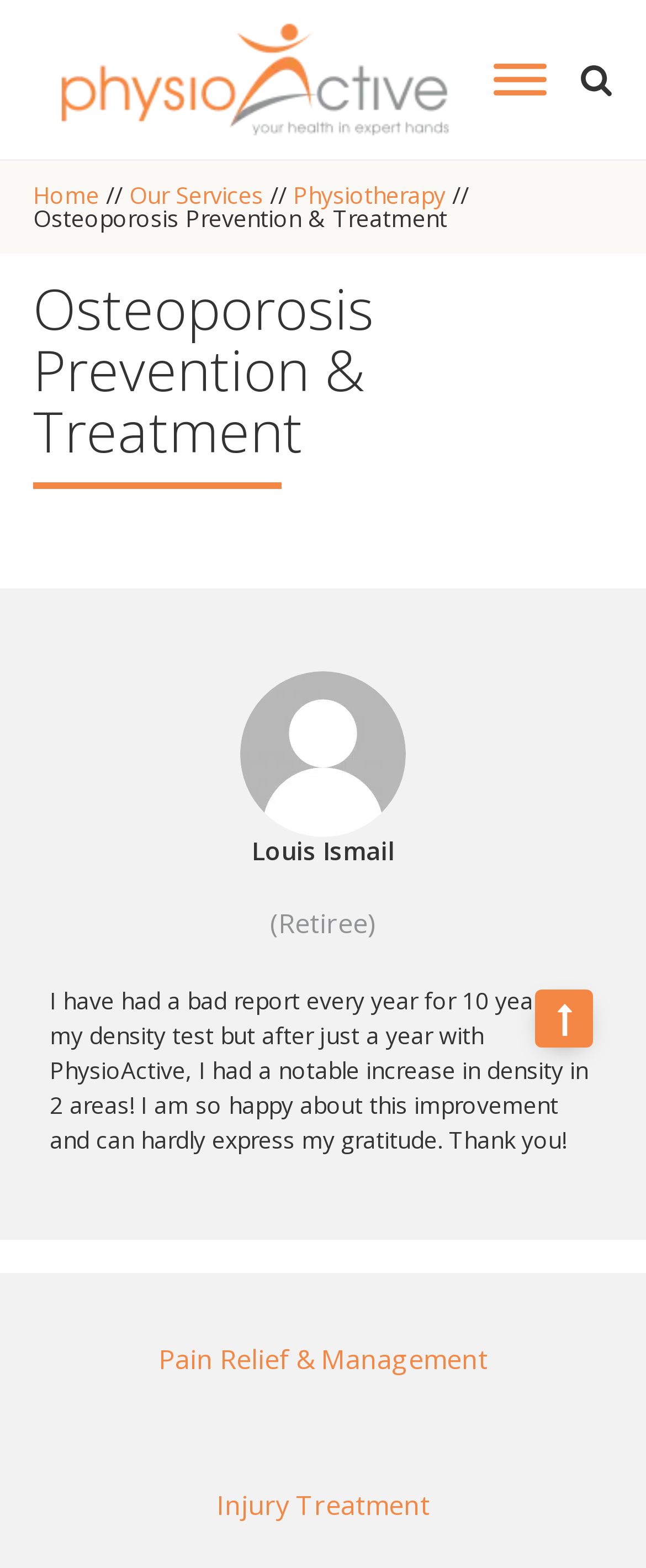What is the service mentioned in the testimonial?
Please provide a single word or phrase as your answer based on the image.

PhysioActive